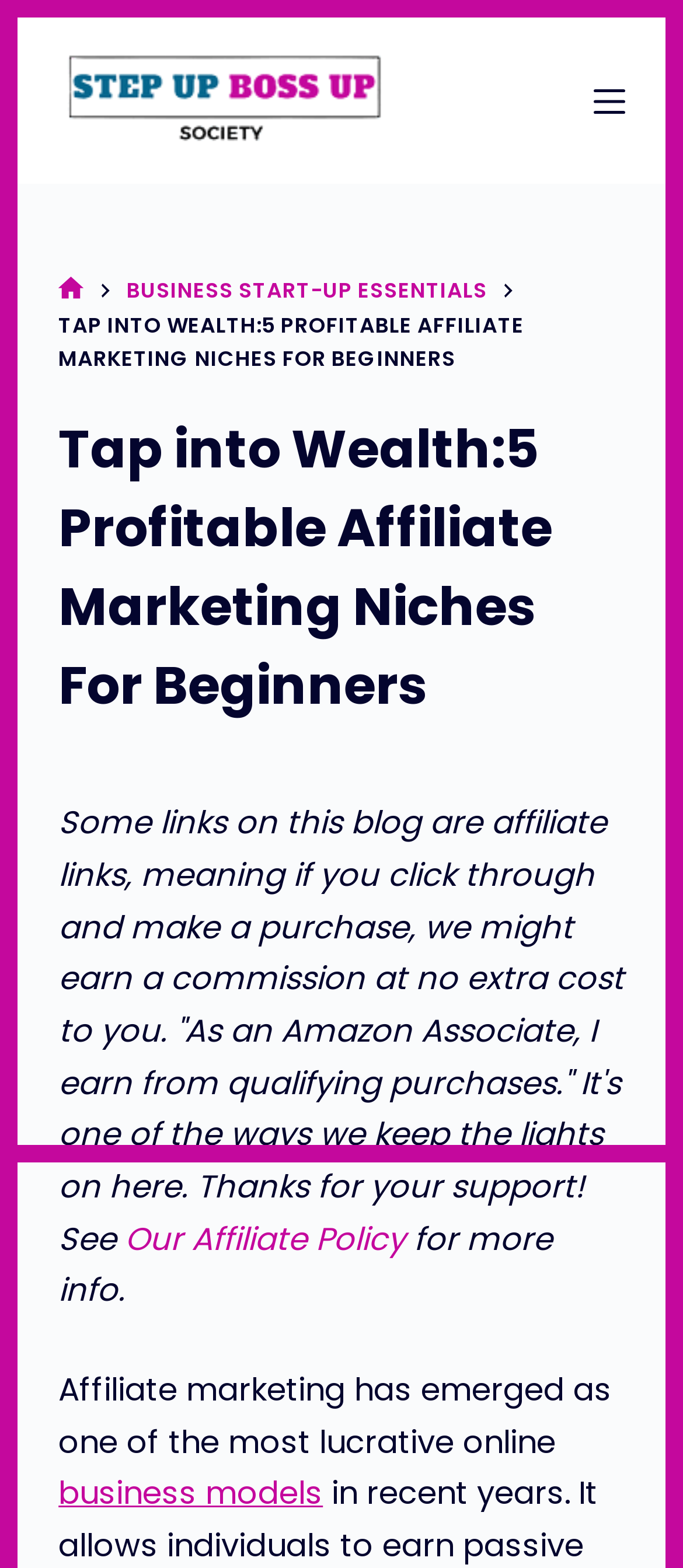Find the coordinates for the bounding box of the element with this description: "Home".

[0.086, 0.174, 0.124, 0.196]